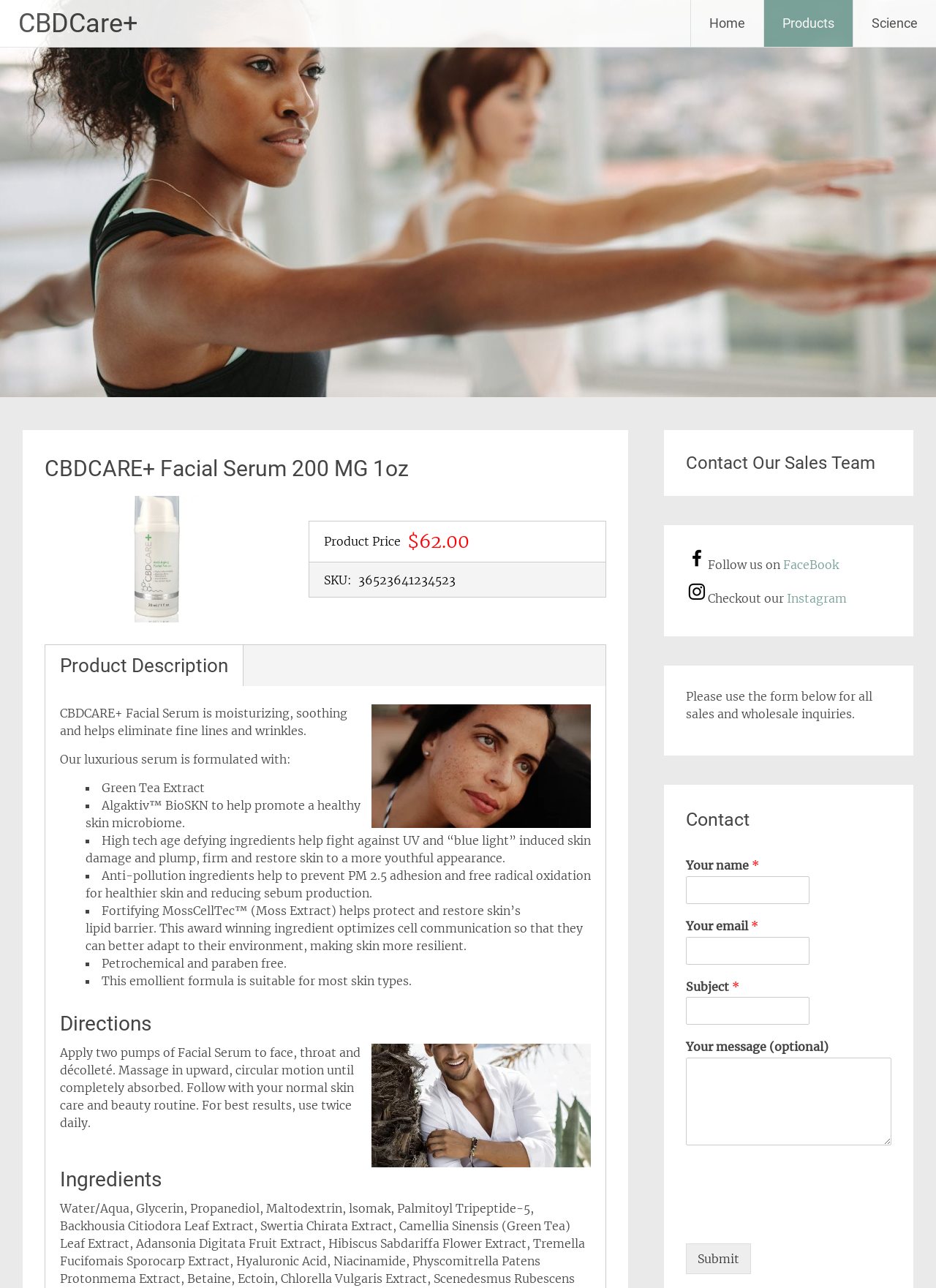What is the purpose of the Facial Serum?
Give a one-word or short phrase answer based on the image.

Moisturizing, soothing, and eliminating fine lines and wrinkles